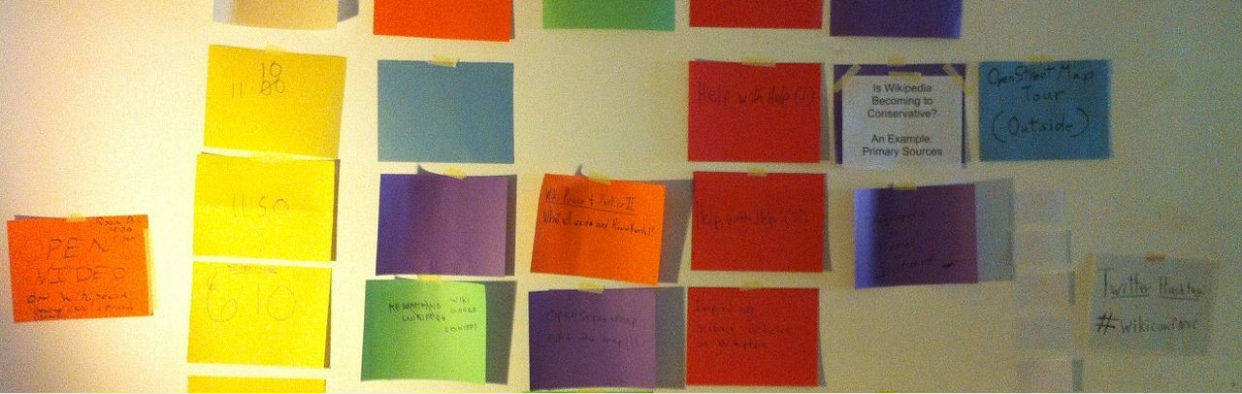Provide a one-word or brief phrase answer to the question:
What is the likely purpose of the sticky notes?

Brainstorming or planning